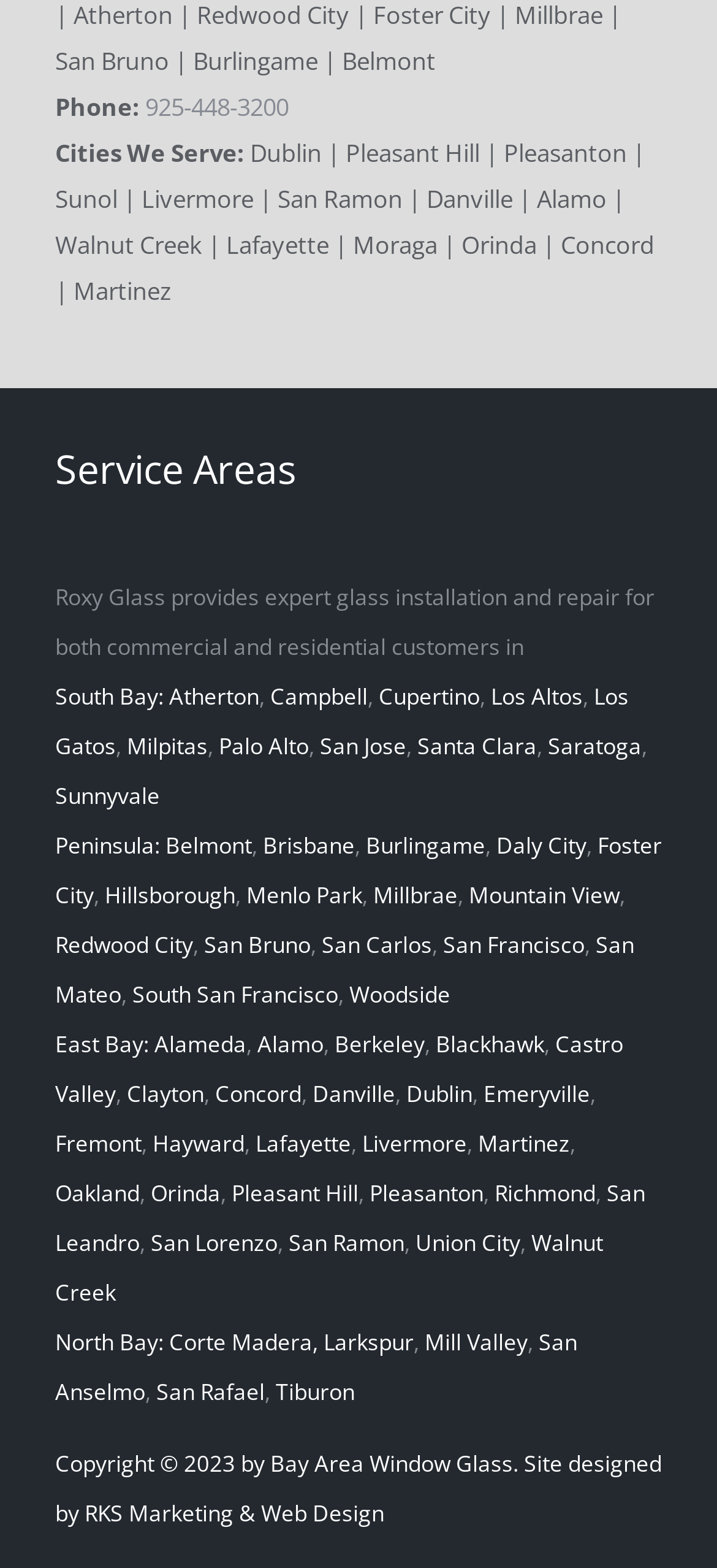Identify the bounding box coordinates for the element you need to click to achieve the following task: "Check the cities in South Bay". Provide the bounding box coordinates as four float numbers between 0 and 1, in the form [left, top, right, bottom].

[0.077, 0.434, 0.913, 0.454]